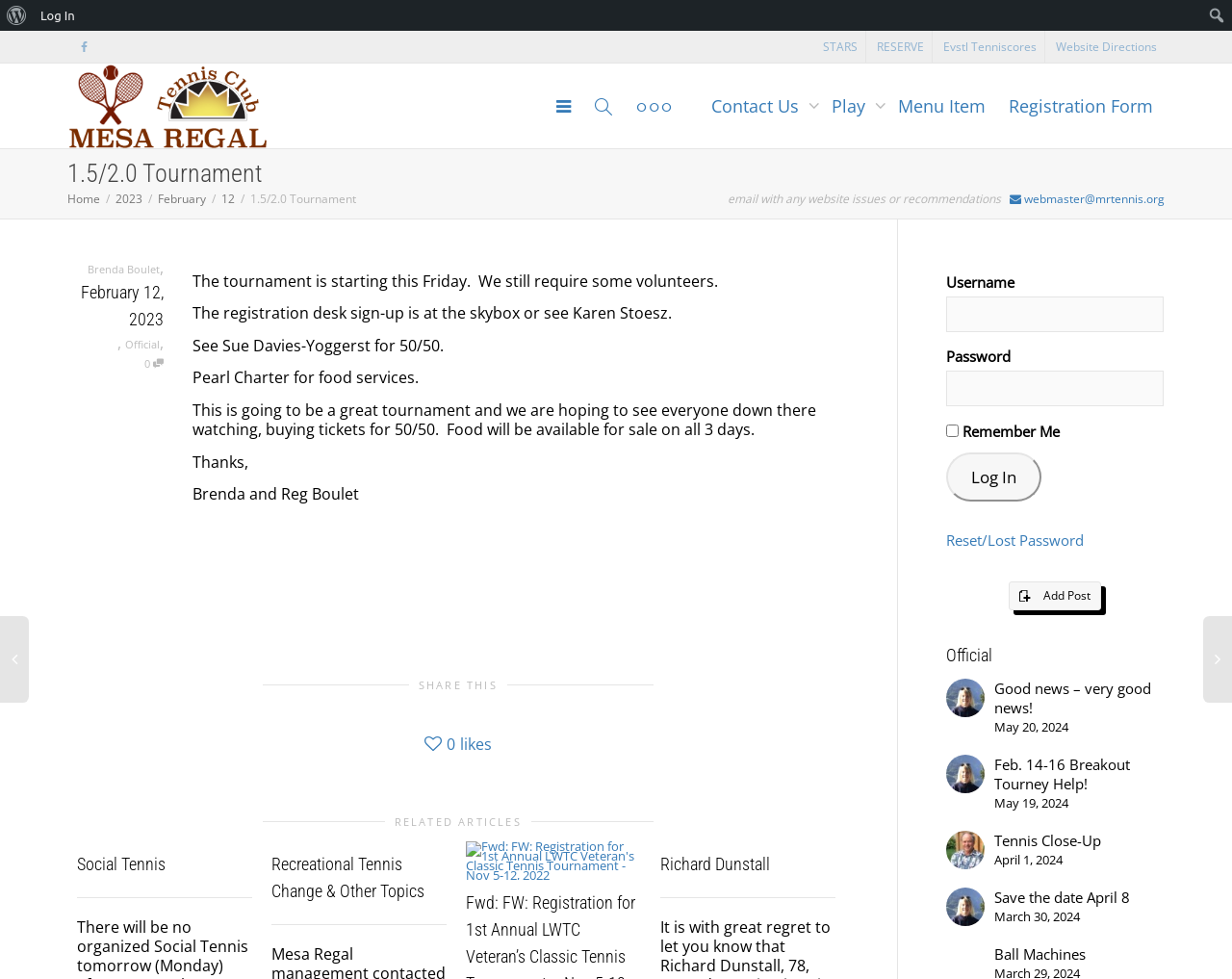Extract the bounding box coordinates for the UI element described by the text: "+". The coordinates should be in the form of [left, top, right, bottom] with values between 0 and 1.

[0.378, 0.86, 0.52, 0.899]